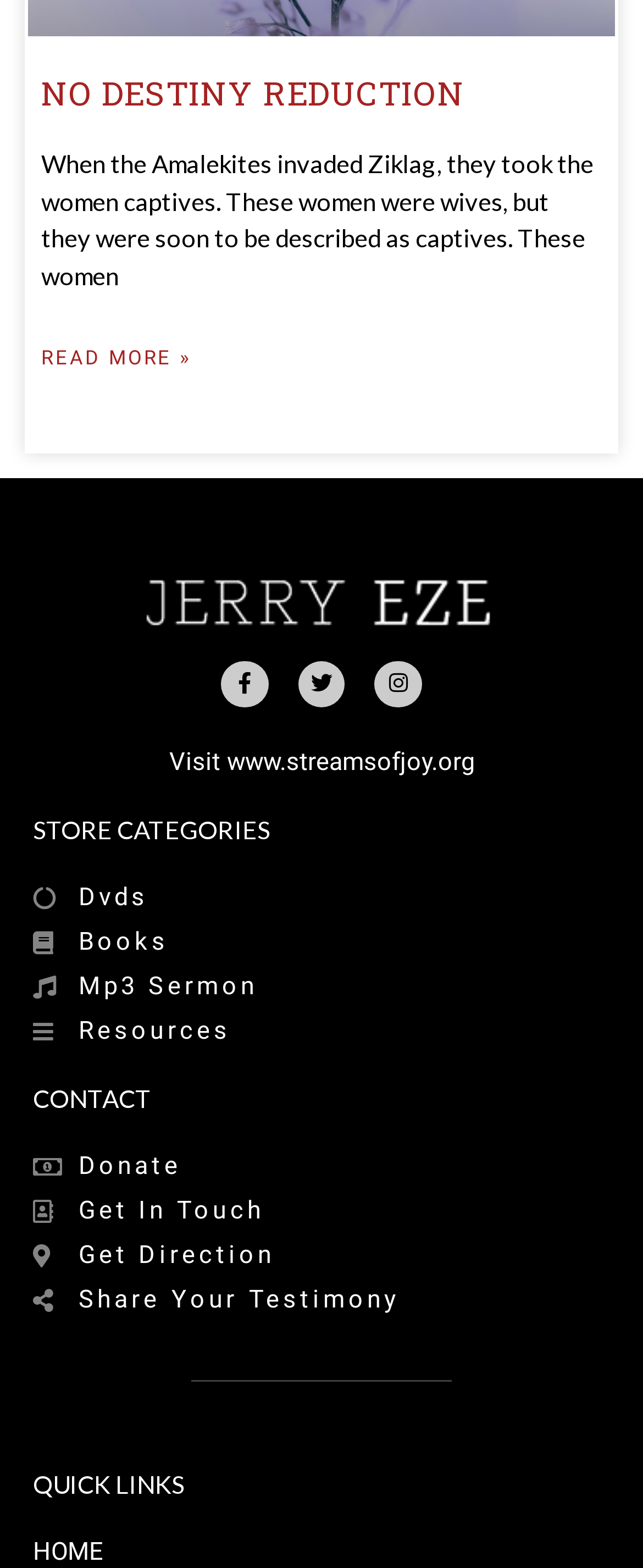Please mark the clickable region by giving the bounding box coordinates needed to complete this instruction: "Go to HOME".

[0.051, 0.98, 0.162, 0.999]